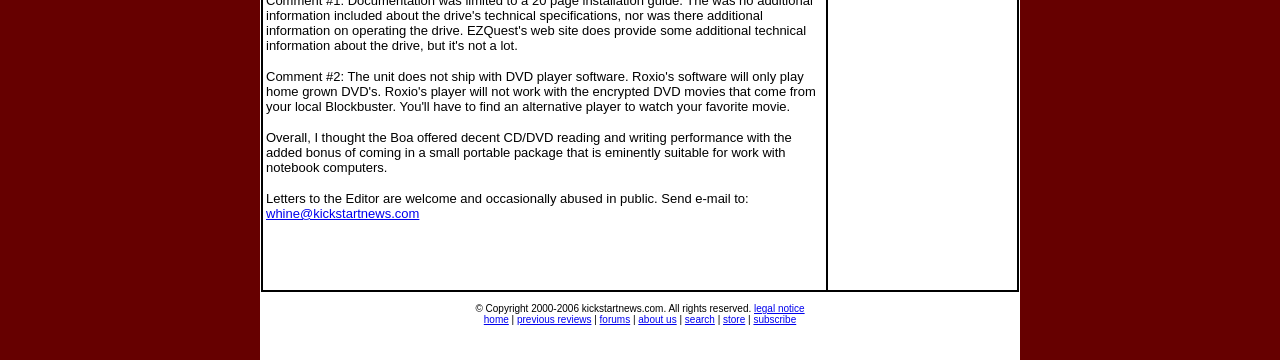What are the navigation options? Please answer the question using a single word or phrase based on the image.

home, previous reviews, forums, about us, search, store, subscribe